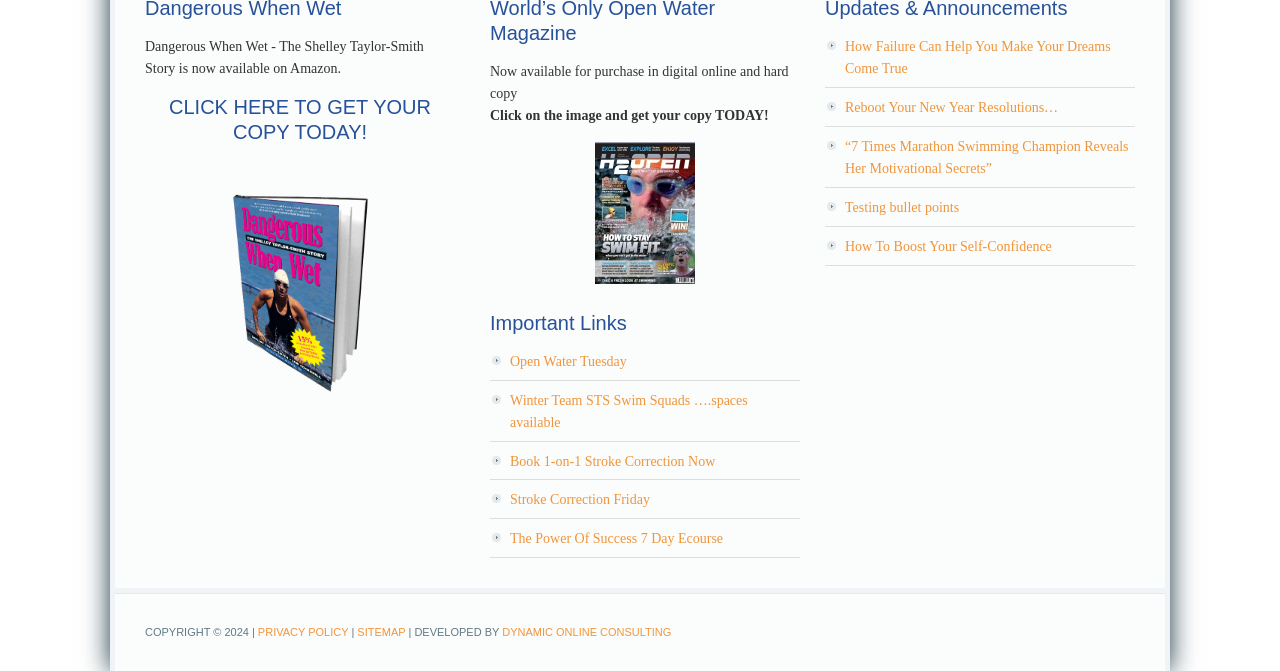Please determine the bounding box coordinates for the element that should be clicked to follow these instructions: "Purchase the book in digital online and hard copy".

[0.383, 0.096, 0.616, 0.151]